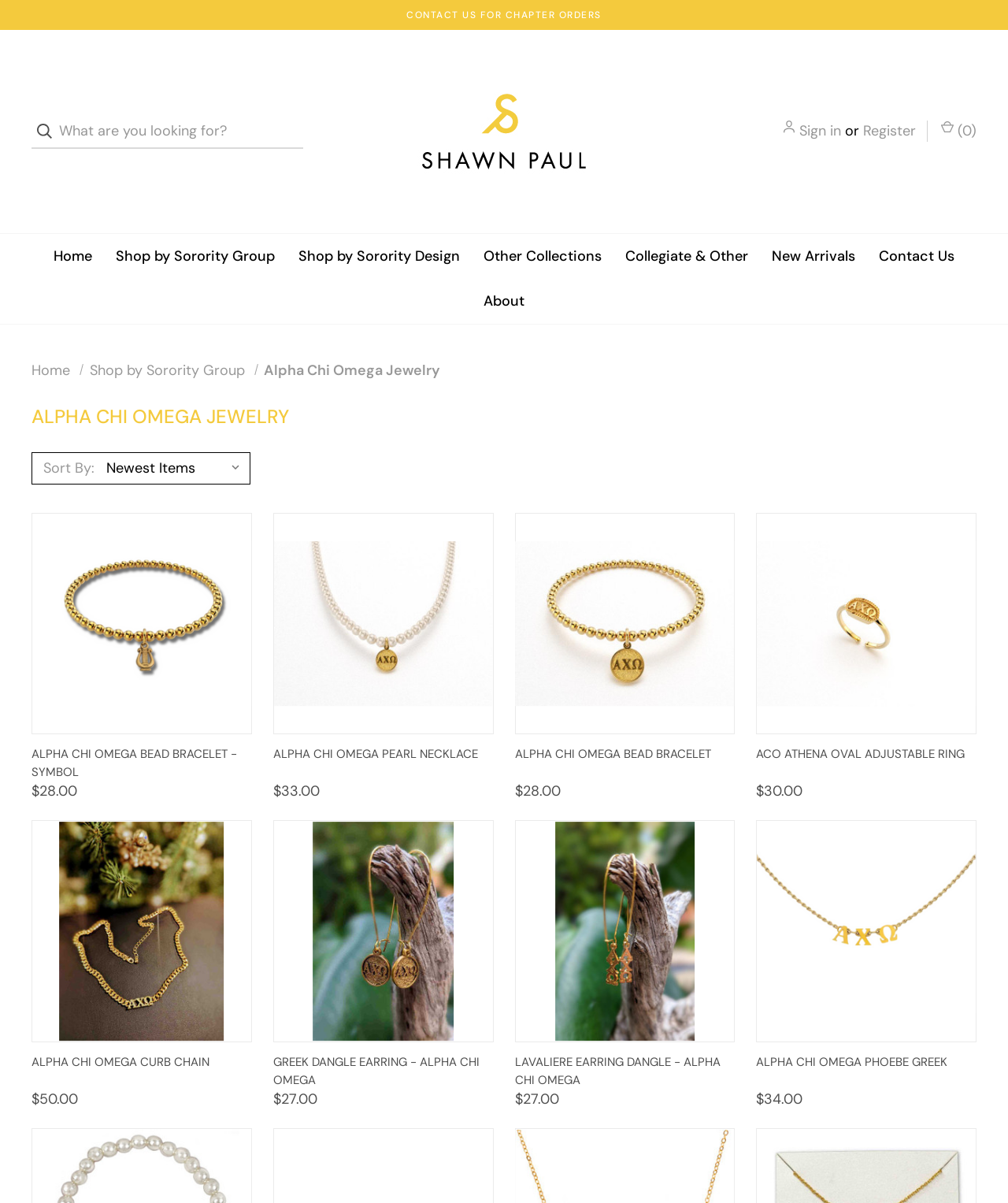What is the name of the sorority whose jewelry is being sold on this webpage?
Please answer the question with a single word or phrase, referencing the image.

Alpha Chi Omega